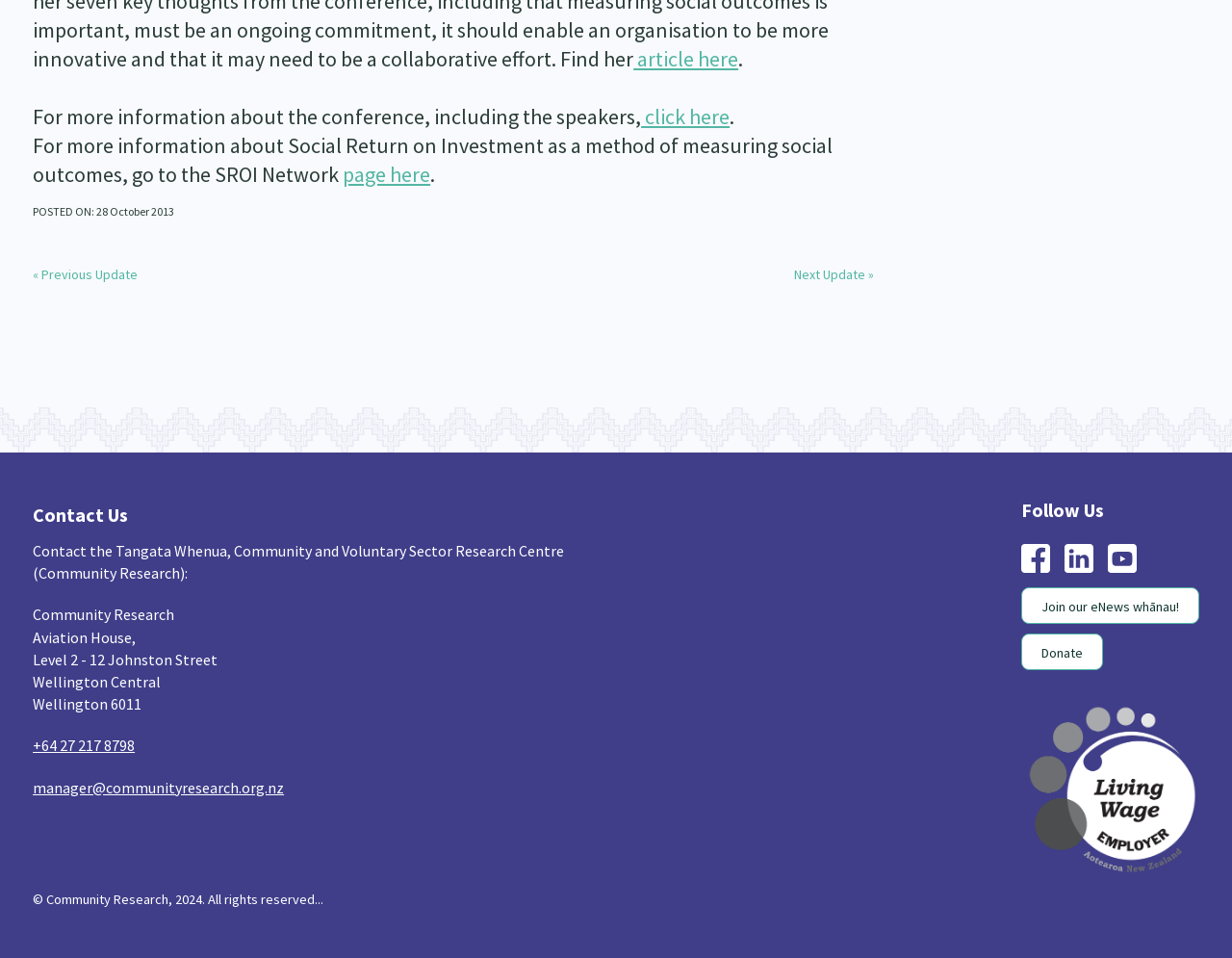Identify the bounding box coordinates for the UI element that matches this description: "+64 27 217 8798".

[0.027, 0.768, 0.109, 0.788]